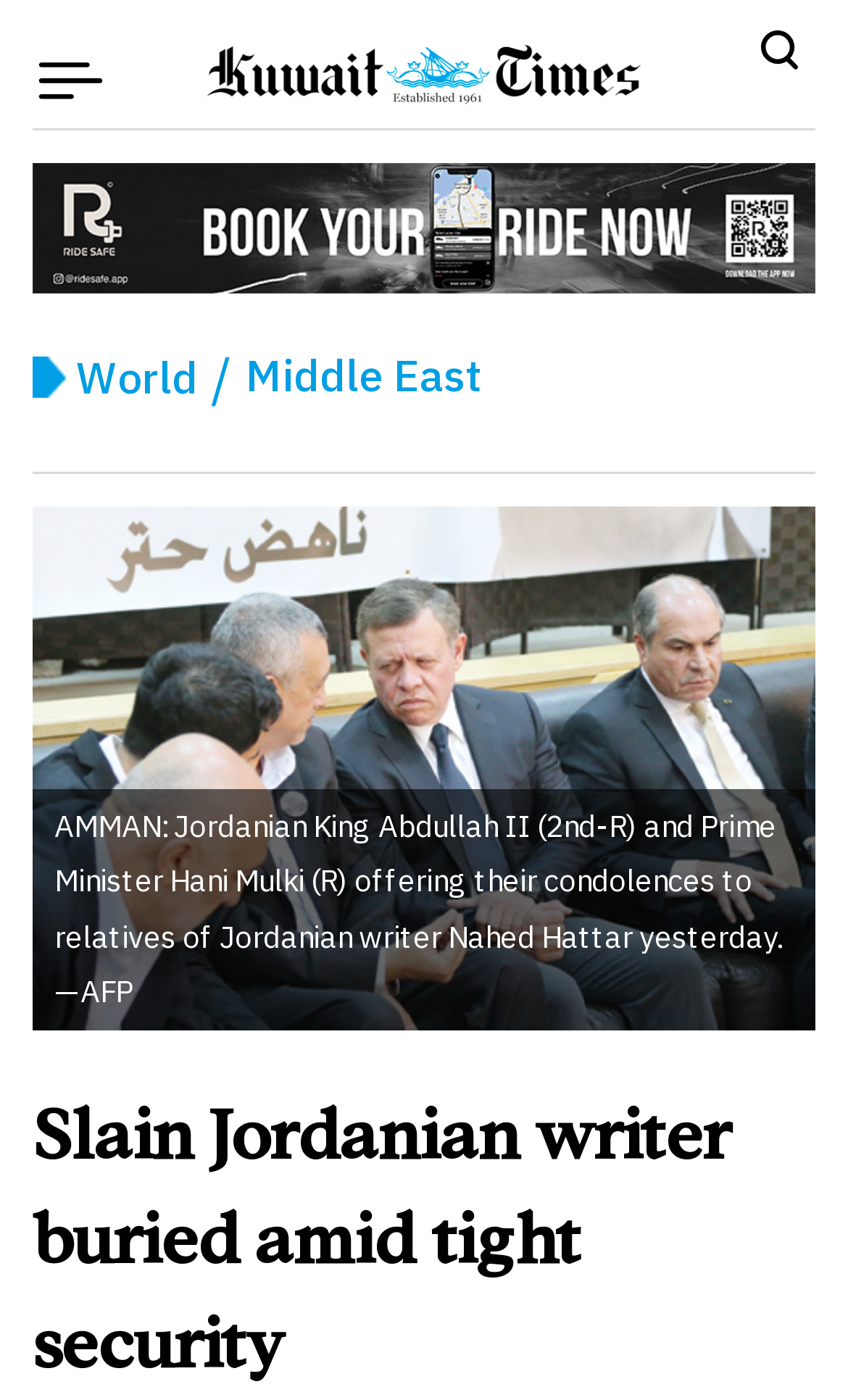What is the person in the image doing?
Analyze the image and provide a thorough answer to the question.

I inferred this by looking at the image description 'AMMAN: Jordanian King Abdullah II (2nd-R) and Prime Minister Hani Mulki (R) offering their condolences to relatives of Jordanian writer Nahed Hattar yesterday.—AFP' which suggests that the people in the image are offering condolences.